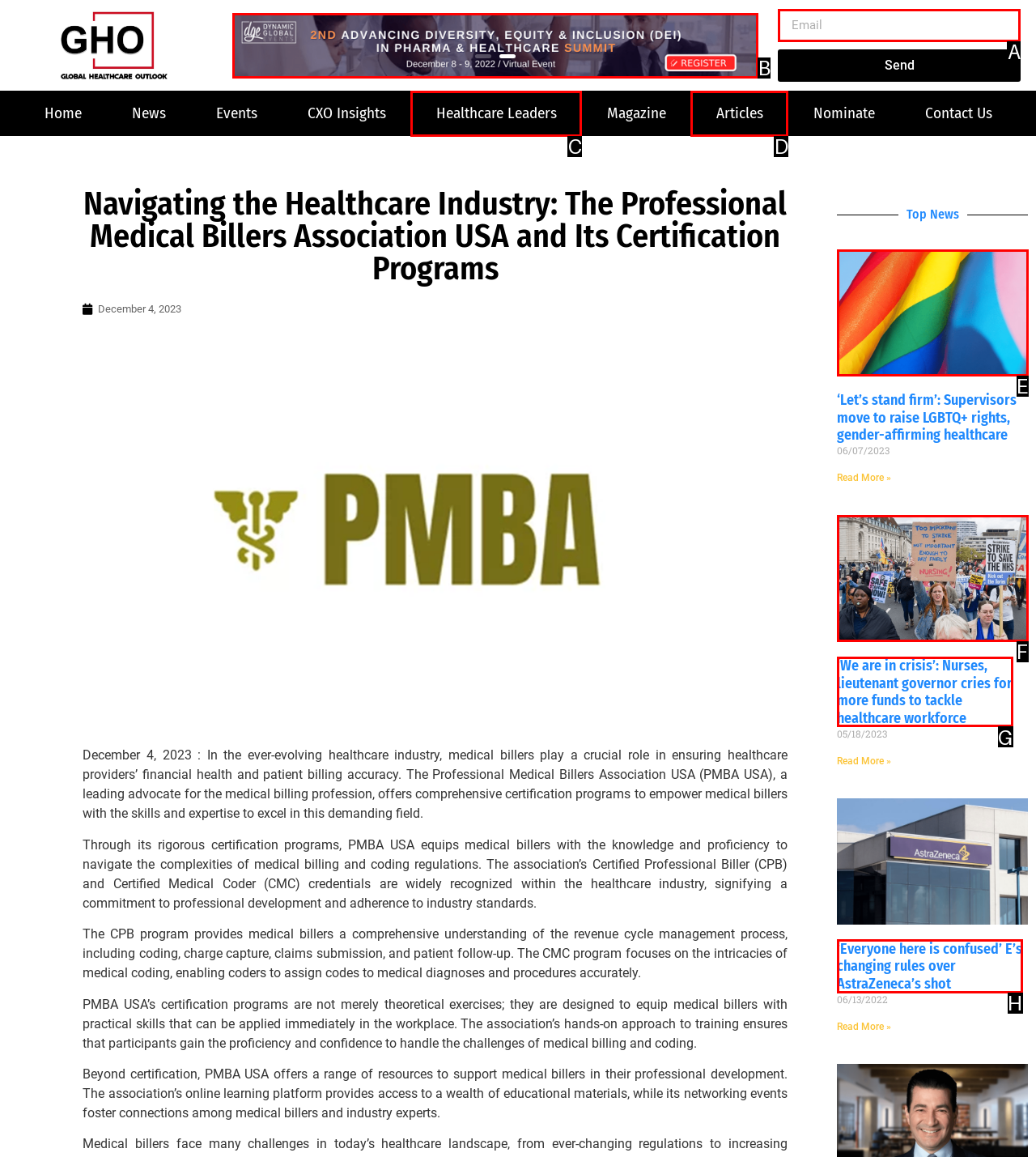To perform the task "Enter email address", which UI element's letter should you select? Provide the letter directly.

A